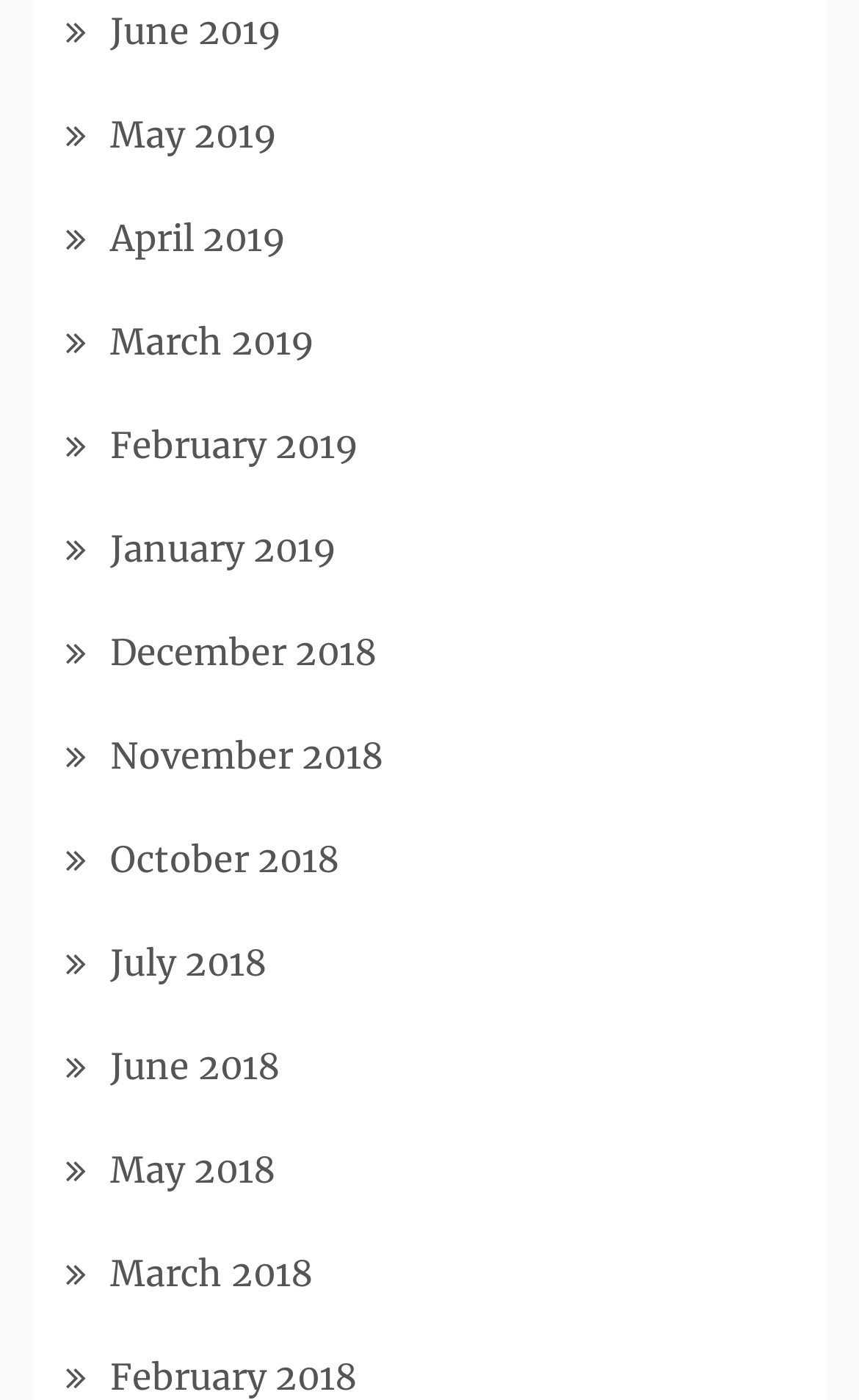Identify the coordinates of the bounding box for the element that must be clicked to accomplish the instruction: "view May 2019".

[0.128, 0.08, 0.323, 0.111]